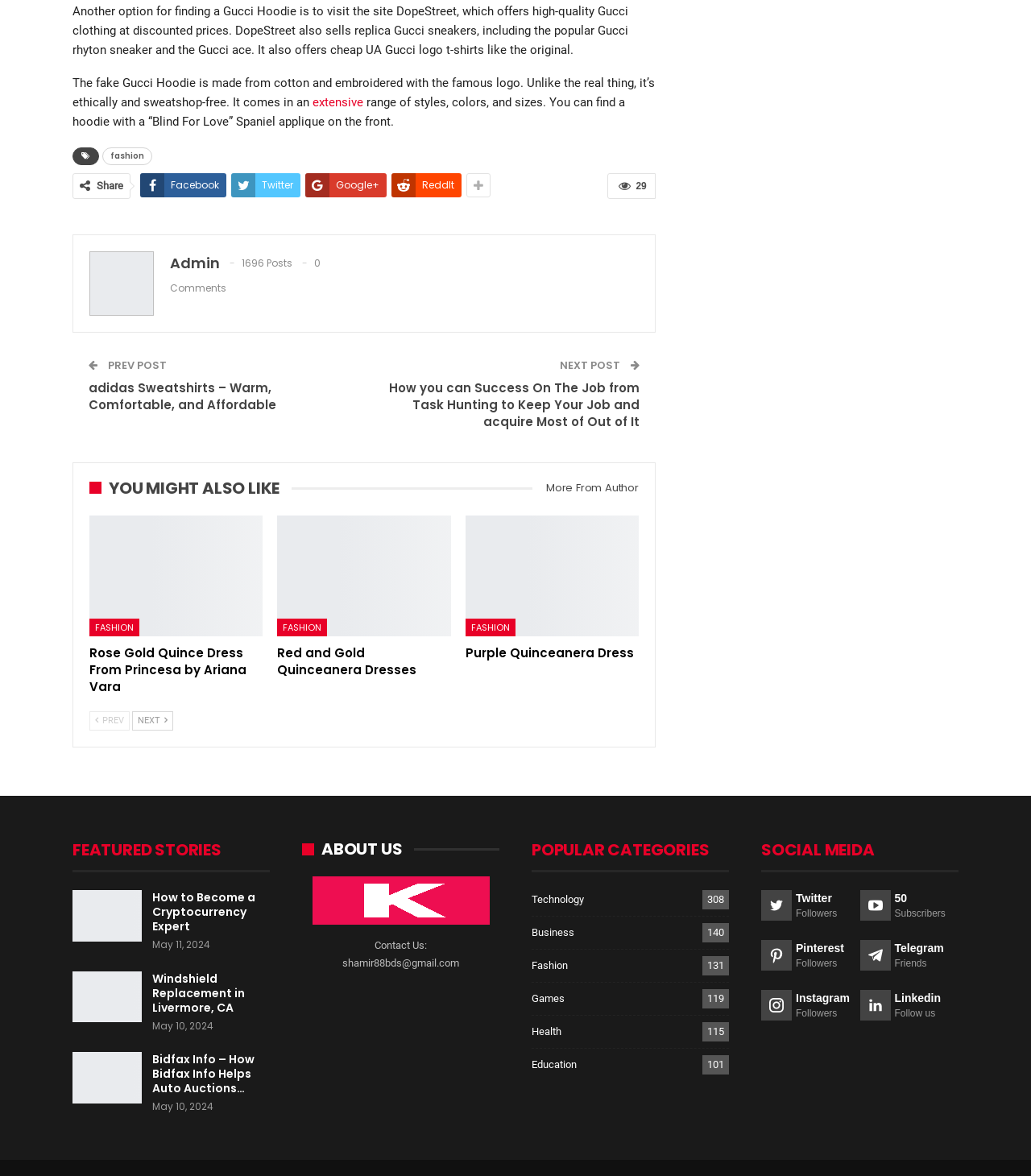What is the date of the 'How to Become a Cryptocurrency Expert' article?
Look at the image and respond with a single word or a short phrase.

May 11, 2024